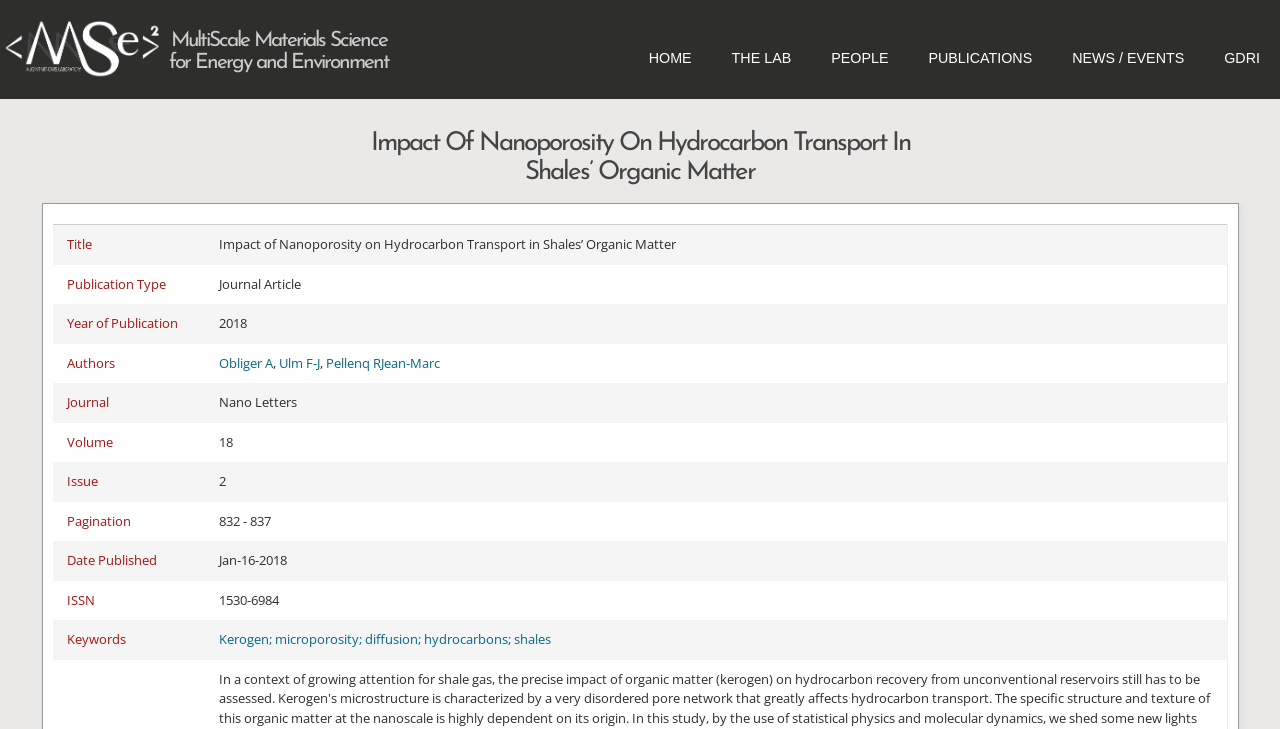Extract the bounding box coordinates of the UI element described by: "People". The coordinates should include four float numbers ranging from 0 to 1, e.g., [left, top, right, bottom].

[0.634, 0.055, 0.71, 0.106]